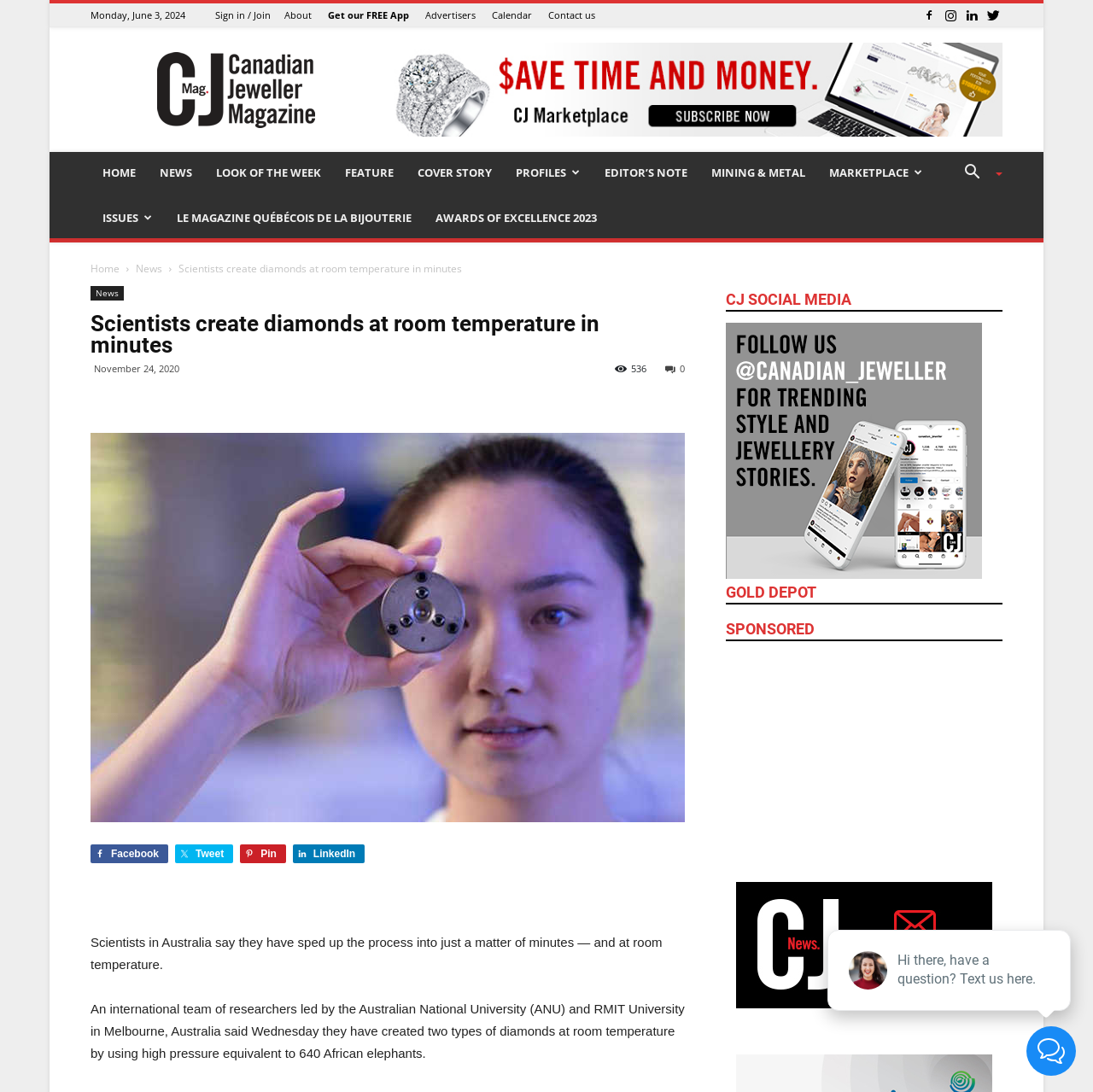Determine the bounding box coordinates of the clickable area required to perform the following instruction: "Click on the 'CJ Newsletter' link". The coordinates should be represented as four float numbers between 0 and 1: [left, top, right, bottom].

[0.664, 0.808, 0.917, 0.923]